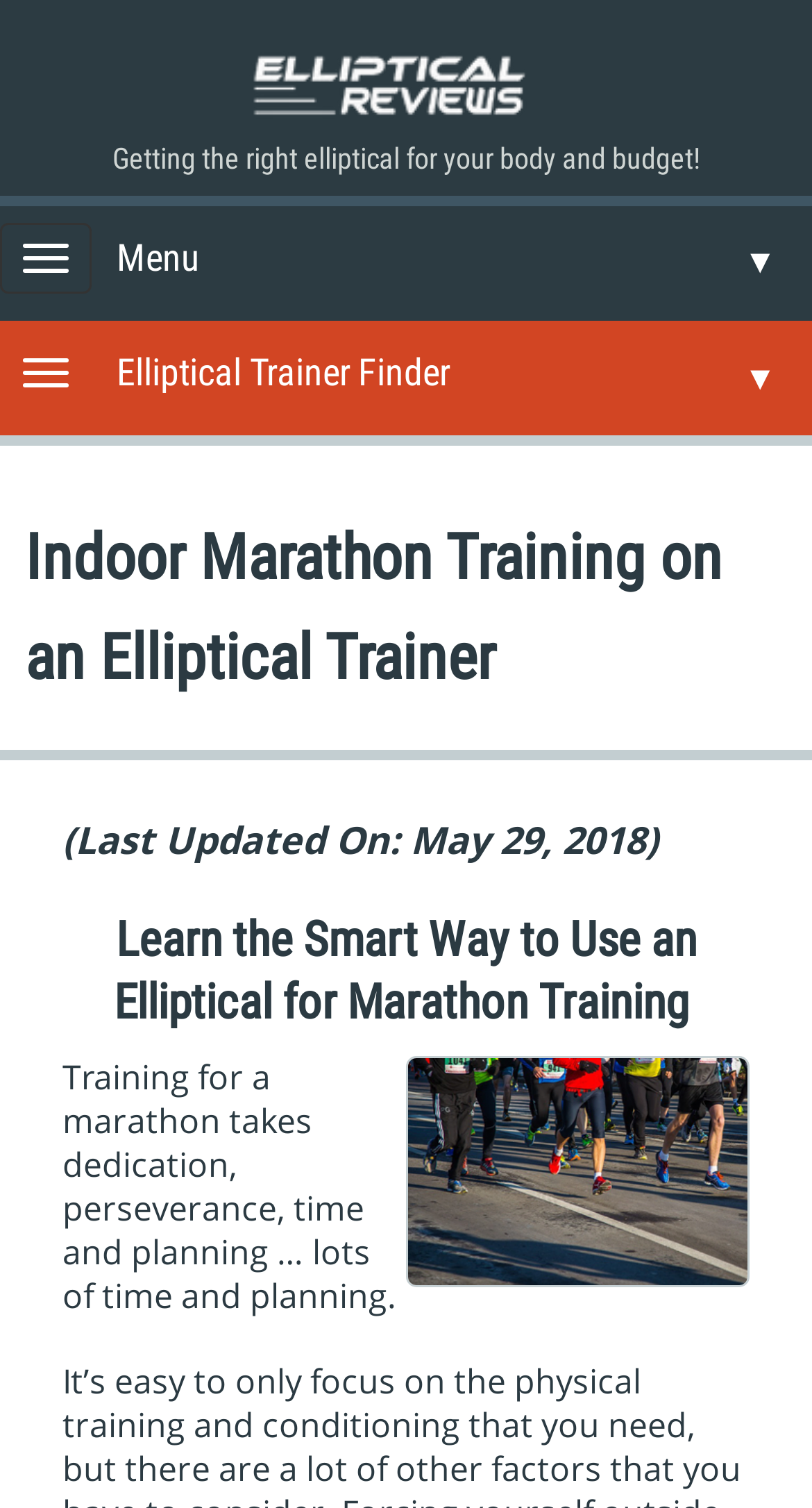What is the topic of the webpage?
Please provide a single word or phrase as the answer based on the screenshot.

Indoor Marathon Training